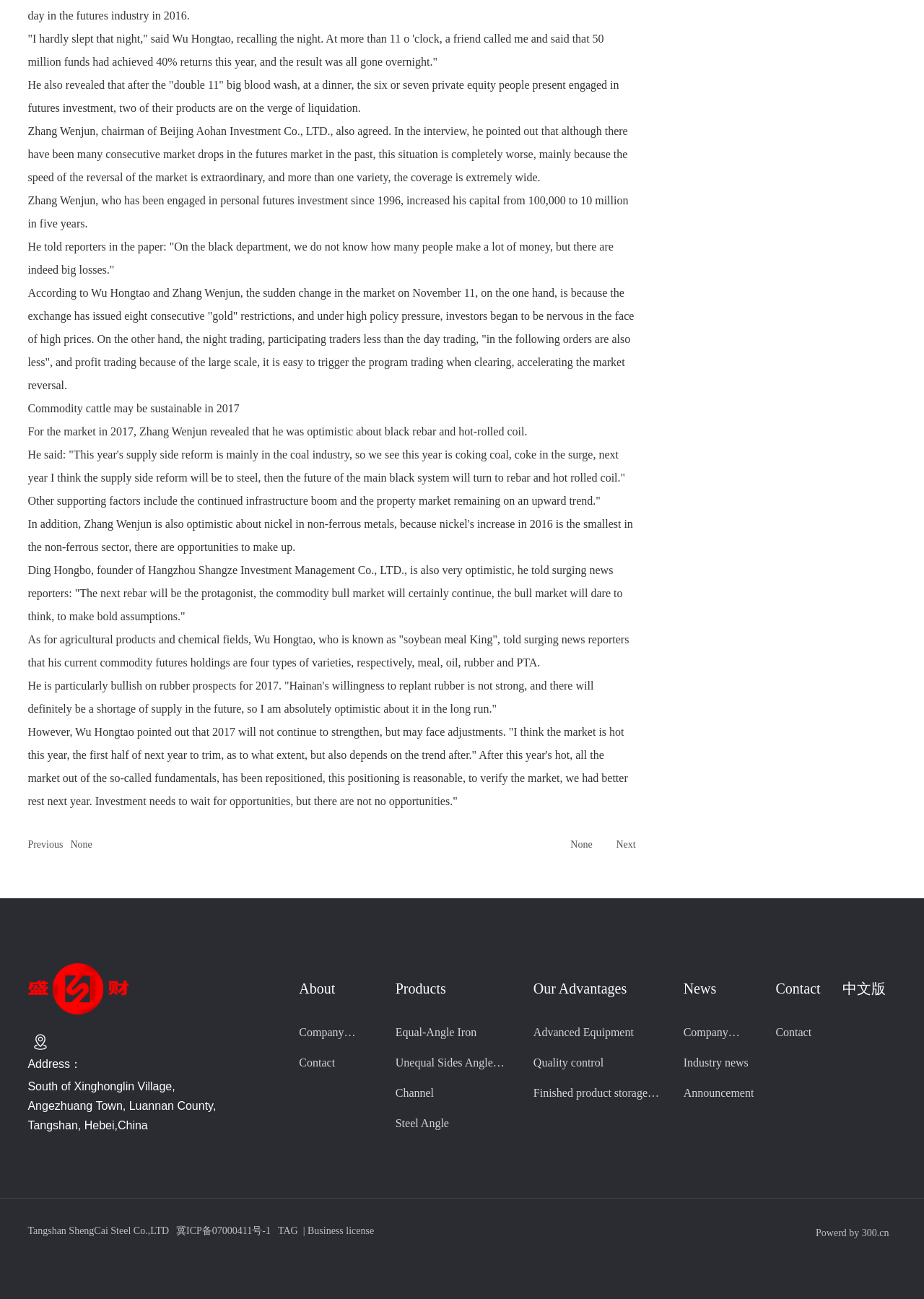Could you determine the bounding box coordinates of the clickable element to complete the instruction: "Switch to the Chinese version"? Provide the coordinates as four float numbers between 0 and 1, i.e., [left, top, right, bottom].

[0.911, 0.753, 0.958, 0.769]